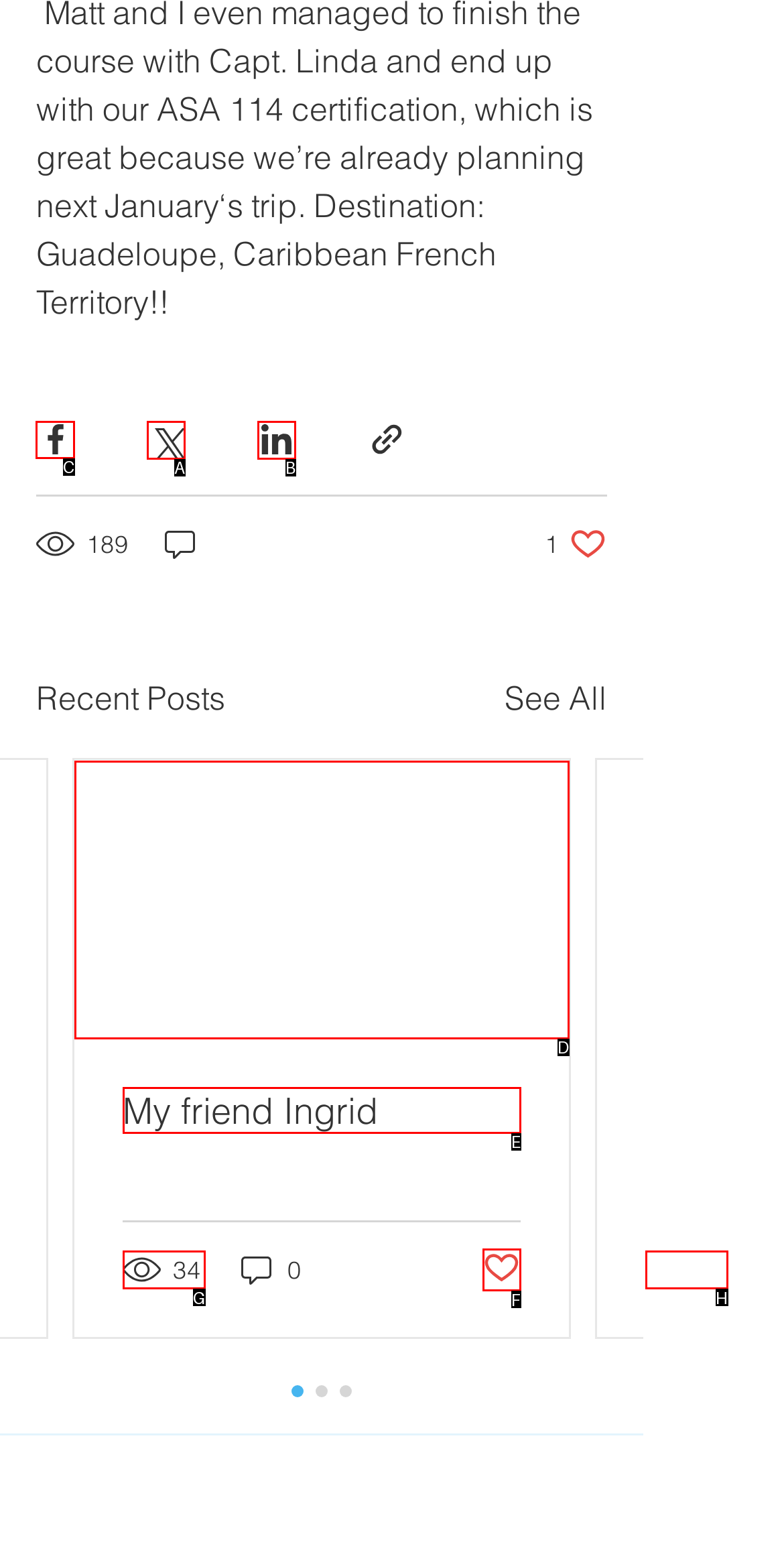Identify the HTML element you need to click to achieve the task: Share via Facebook. Respond with the corresponding letter of the option.

C